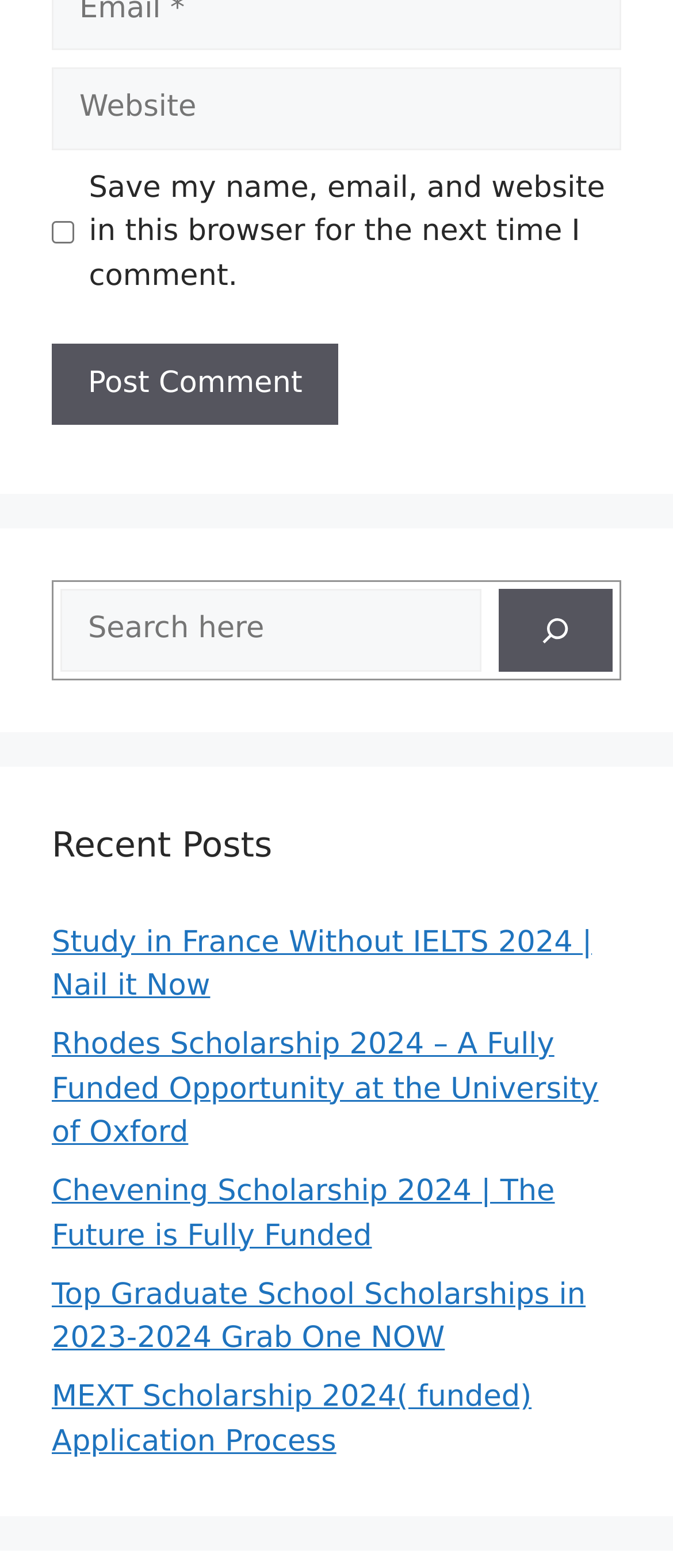Please identify the bounding box coordinates of where to click in order to follow the instruction: "Search for something".

[0.077, 0.376, 0.715, 0.428]